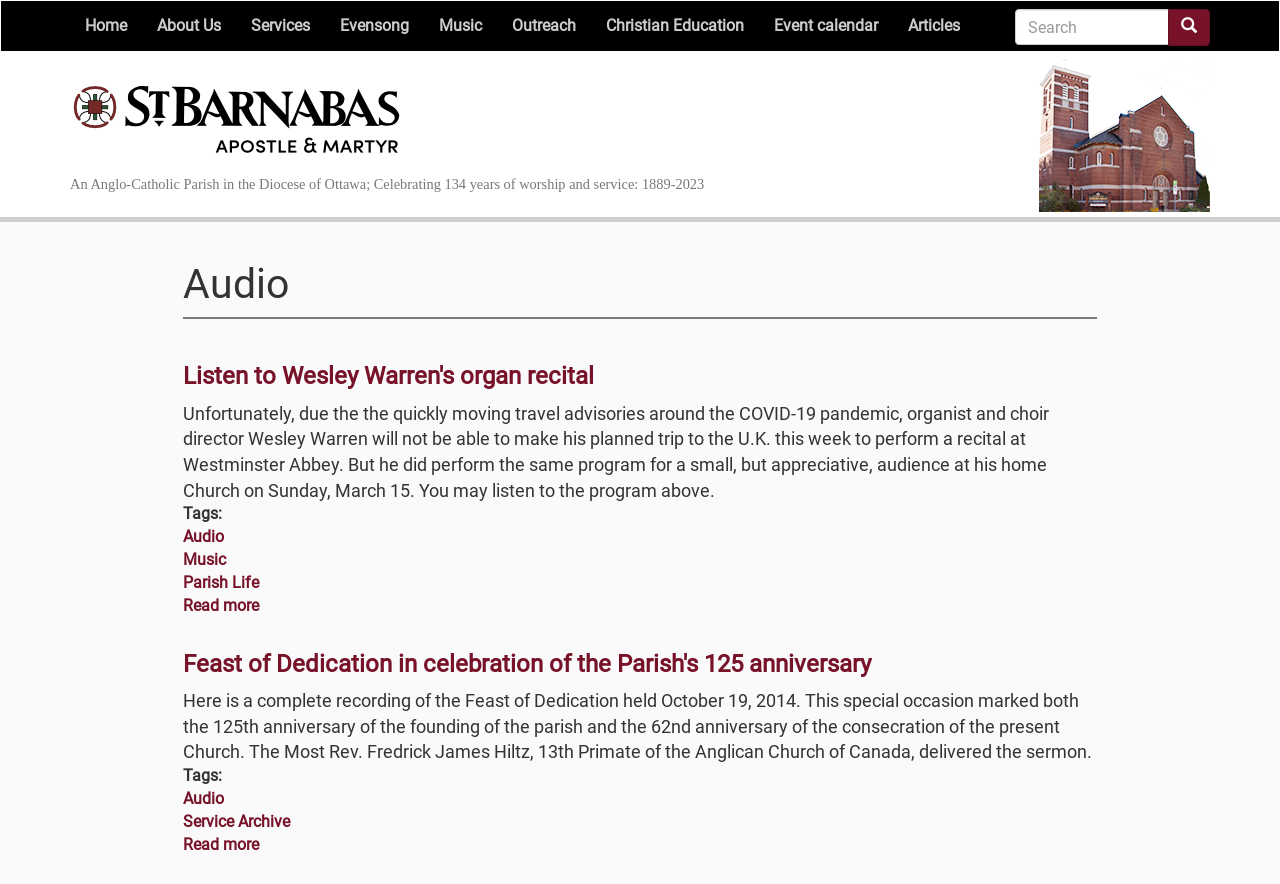Locate the bounding box coordinates of the clickable region necessary to complete the following instruction: "Read more about Feast of Dedication". Provide the coordinates in the format of four float numbers between 0 and 1, i.e., [left, top, right, bottom].

[0.143, 0.944, 0.202, 0.966]